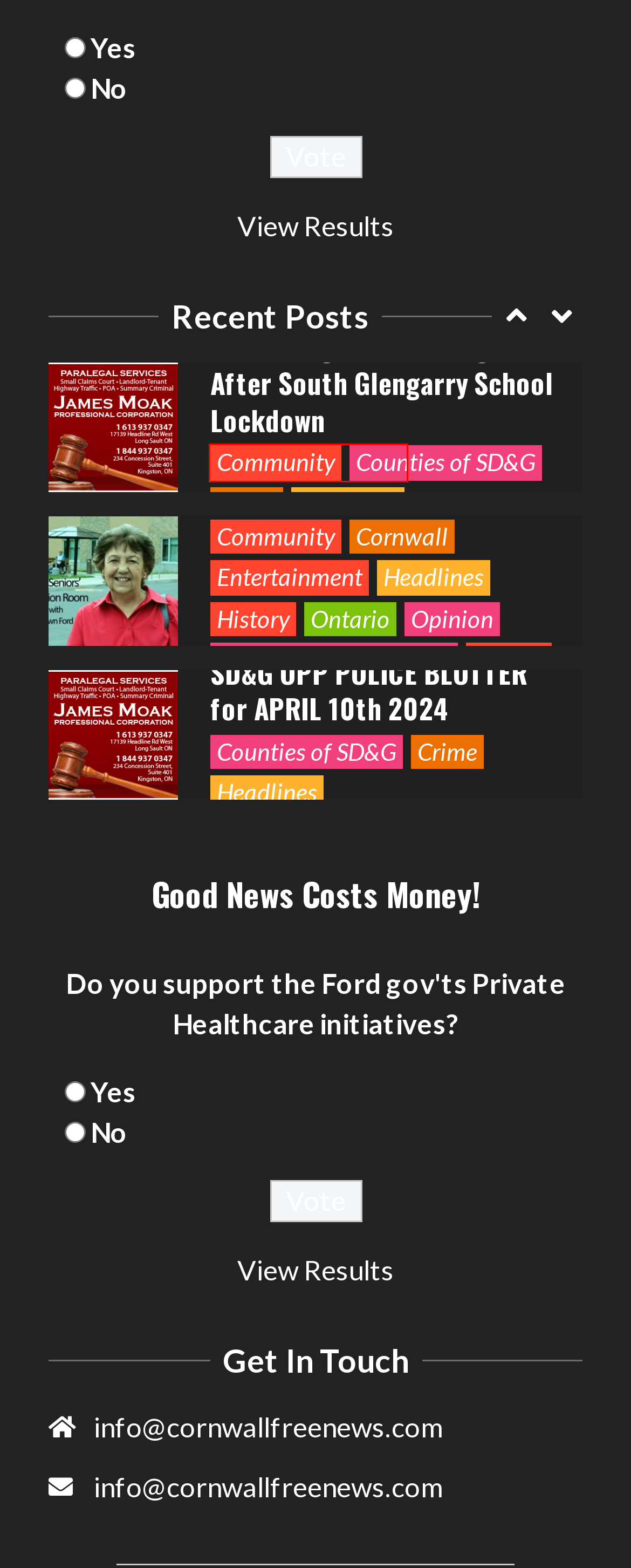You are provided with a screenshot of a webpage that includes a red rectangle bounding box. Please choose the most appropriate webpage description that matches the new webpage after clicking the element within the red bounding box. Here are the candidates:
A. News – The Cornwall Free News
B. Health & Wellness – The Cornwall Free News
C. Seniors Situation Room by Dawn Ford – Happy Victoria Day Weekend! – The Cornwall Free News
D. Seniors – The Cornwall Free News
E. Regional Arts & Culture – The Cornwall Free News
F. What’s Going On – The Cornwall Free News
G. Seniors Situation by Dawn Ford – The Cornwall Free News
H. RCMP Charge 4 with Human Smuggling Near Cornwall Ontario – The Cornwall Free News

B